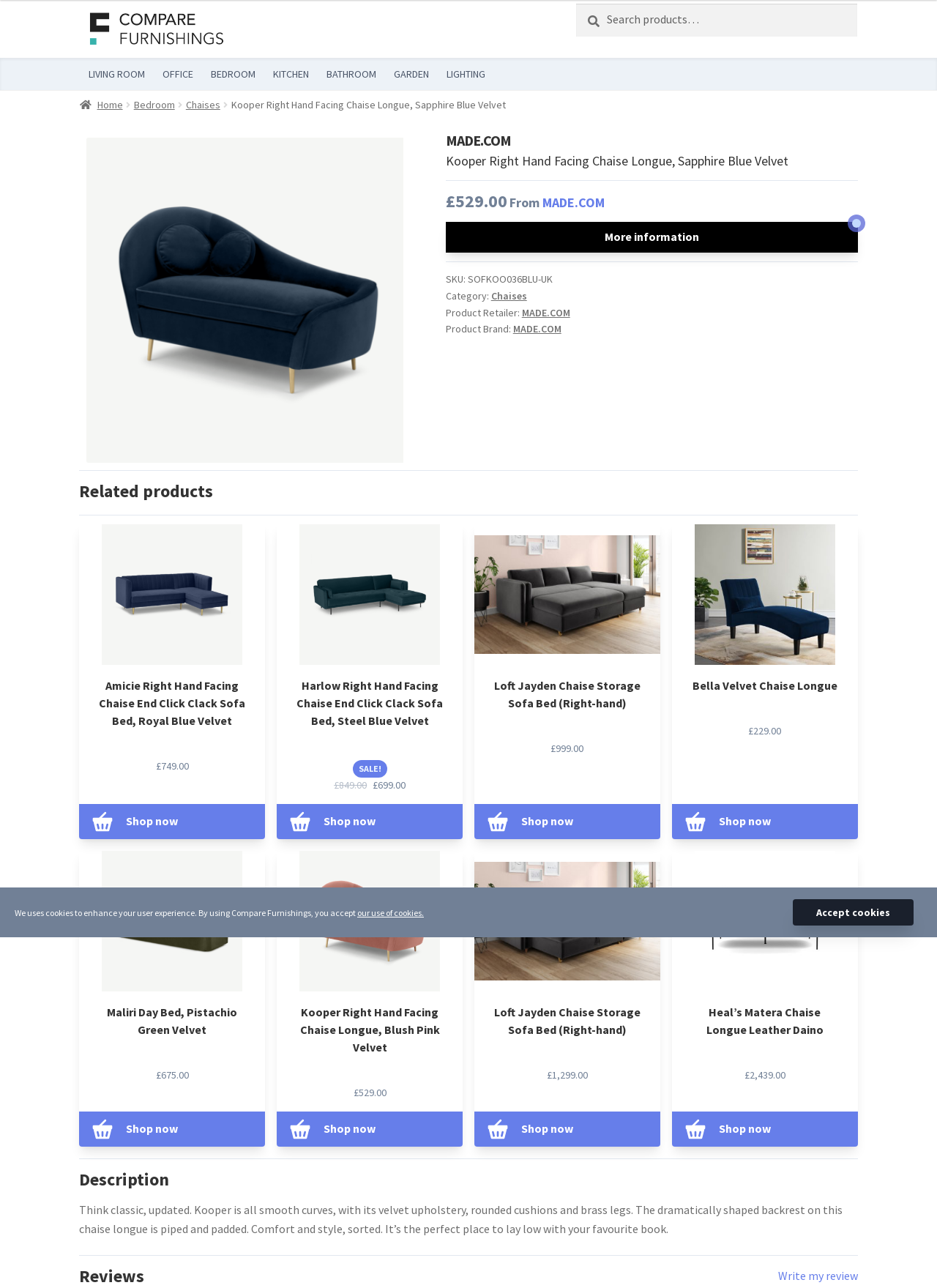Determine the bounding box coordinates of the UI element that matches the following description: "Bella Velvet Chaise Longue £229.00". The coordinates should be four float numbers between 0 and 1 in the format [left, top, right, bottom].

[0.717, 0.407, 0.916, 0.582]